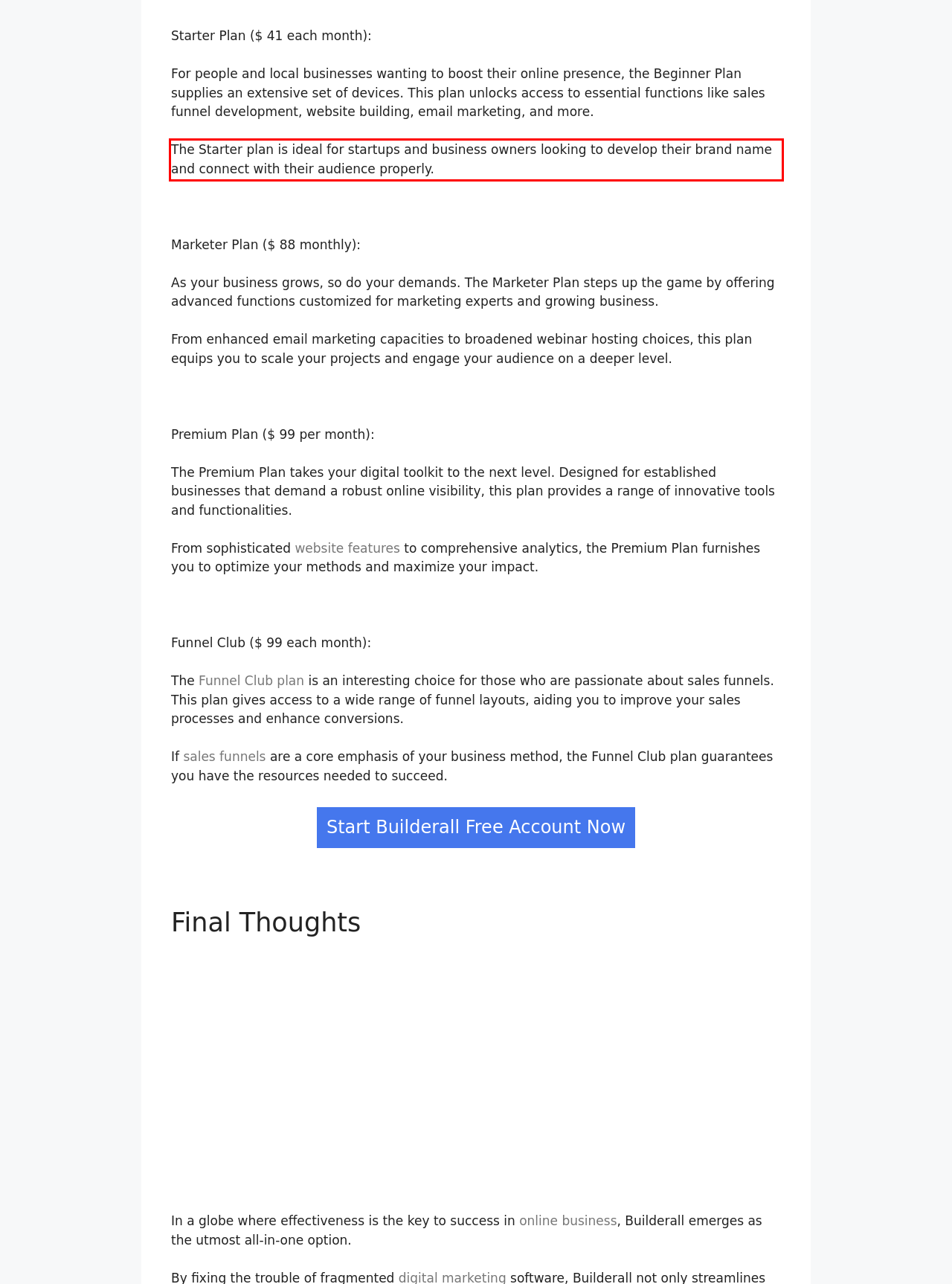Please identify the text within the red rectangular bounding box in the provided webpage screenshot.

The Starter plan is ideal for startups and business owners looking to develop their brand name and connect with their audience properly.